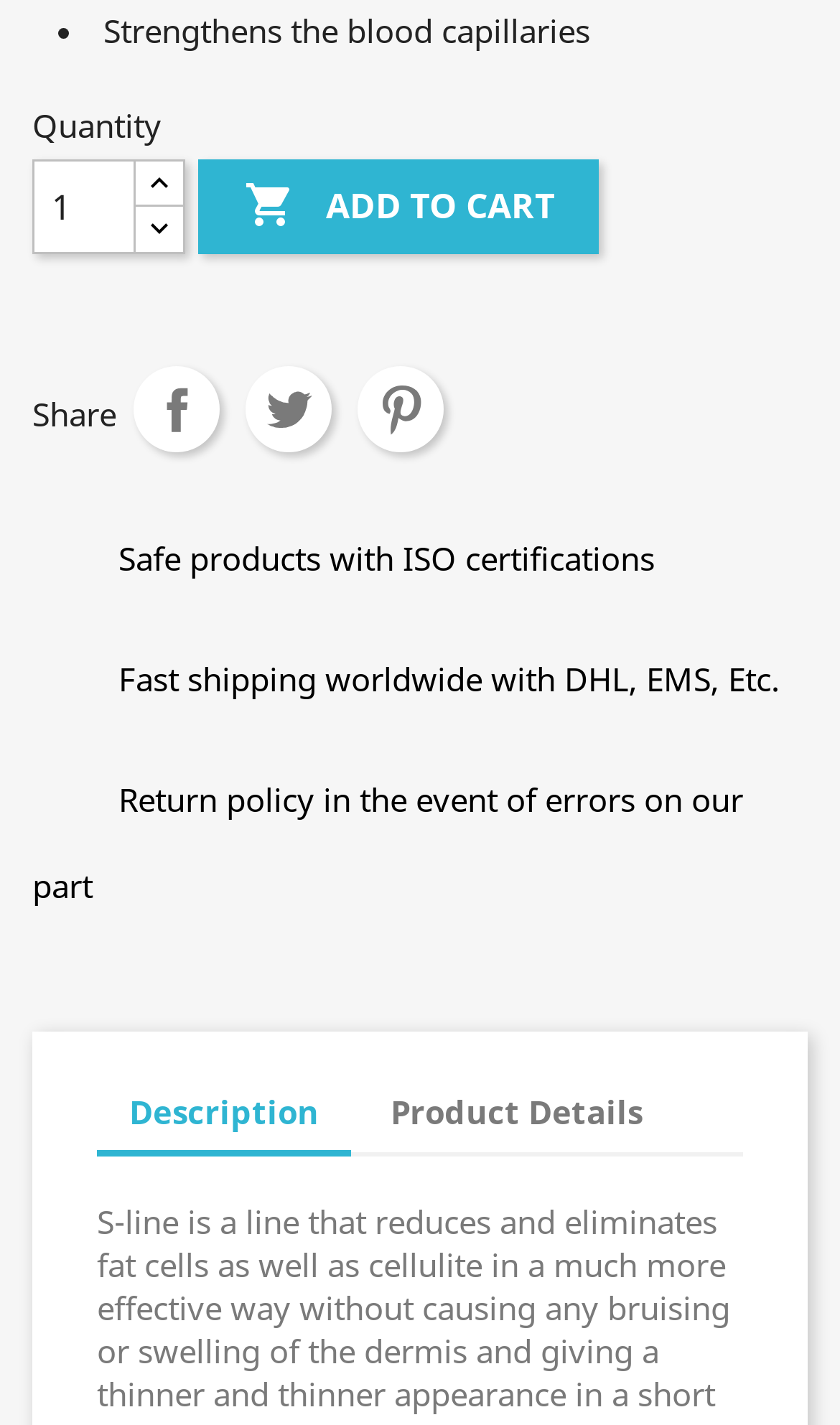Identify the bounding box for the described UI element: "Pinterest".

[0.426, 0.257, 0.528, 0.317]